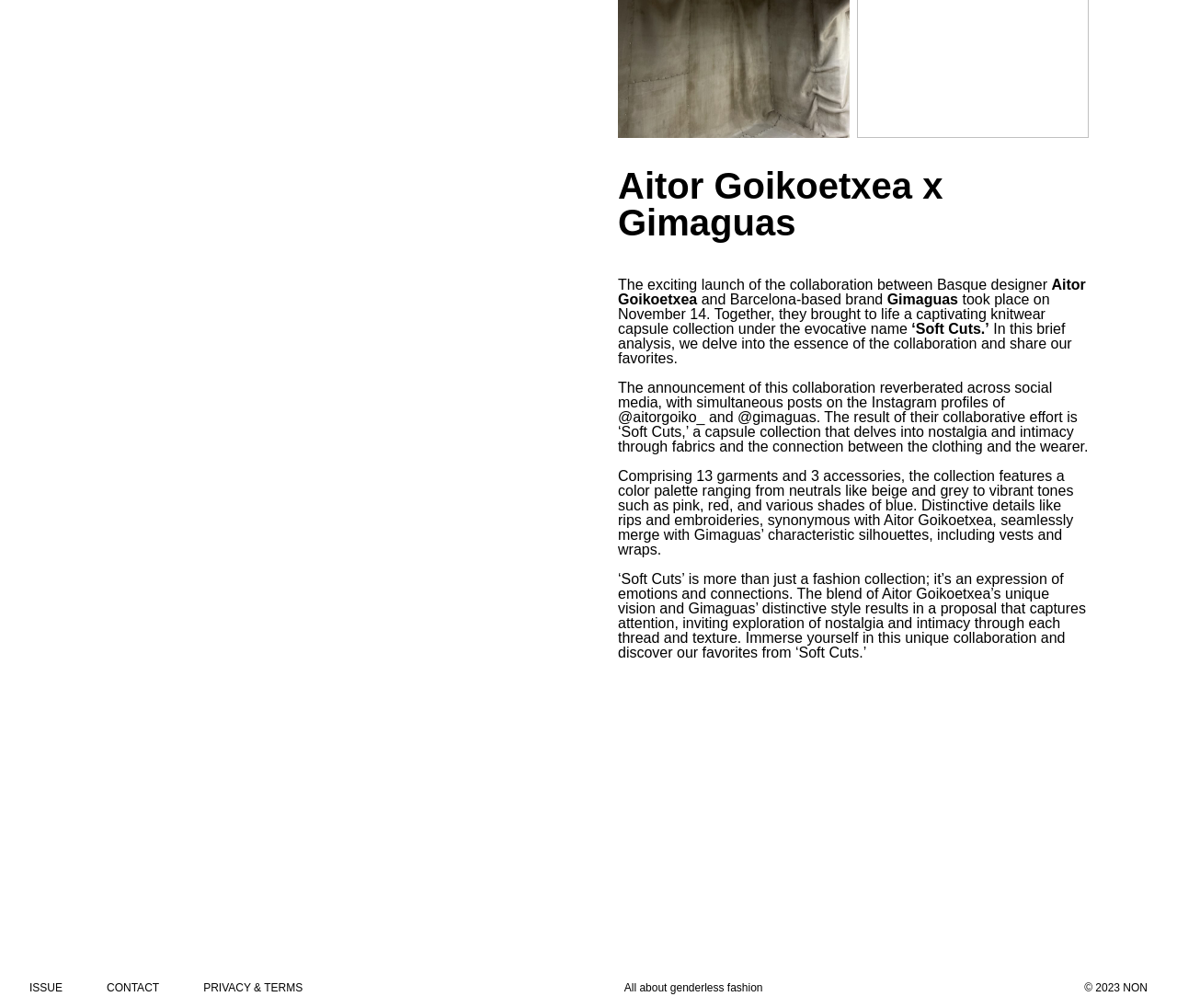Using the information from the screenshot, answer the following question thoroughly:
How many garments are in the 'Soft Cuts' collection?

The number of garments in the 'Soft Cuts' collection is mentioned in the text, which states that the collection 'comprises 13 garments and 3 accessories'. This information is provided in the paragraph that describes the collection.